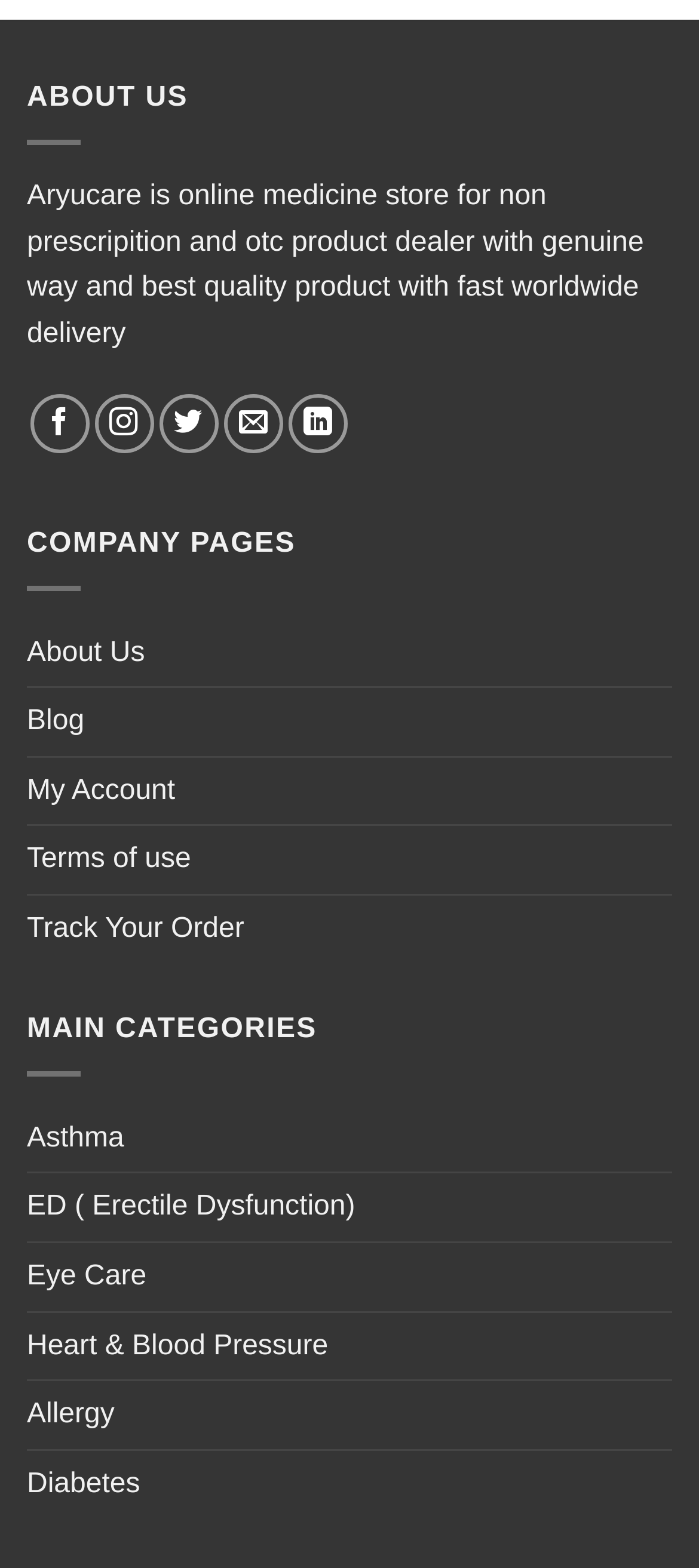Based on what you see in the screenshot, provide a thorough answer to this question: How many company pages are listed?

The company pages are listed under the StaticText element 'COMPANY PAGES'. There are five links provided, which are 'About Us', 'Blog', 'My Account', 'Terms of use', and 'Track Your Order'.